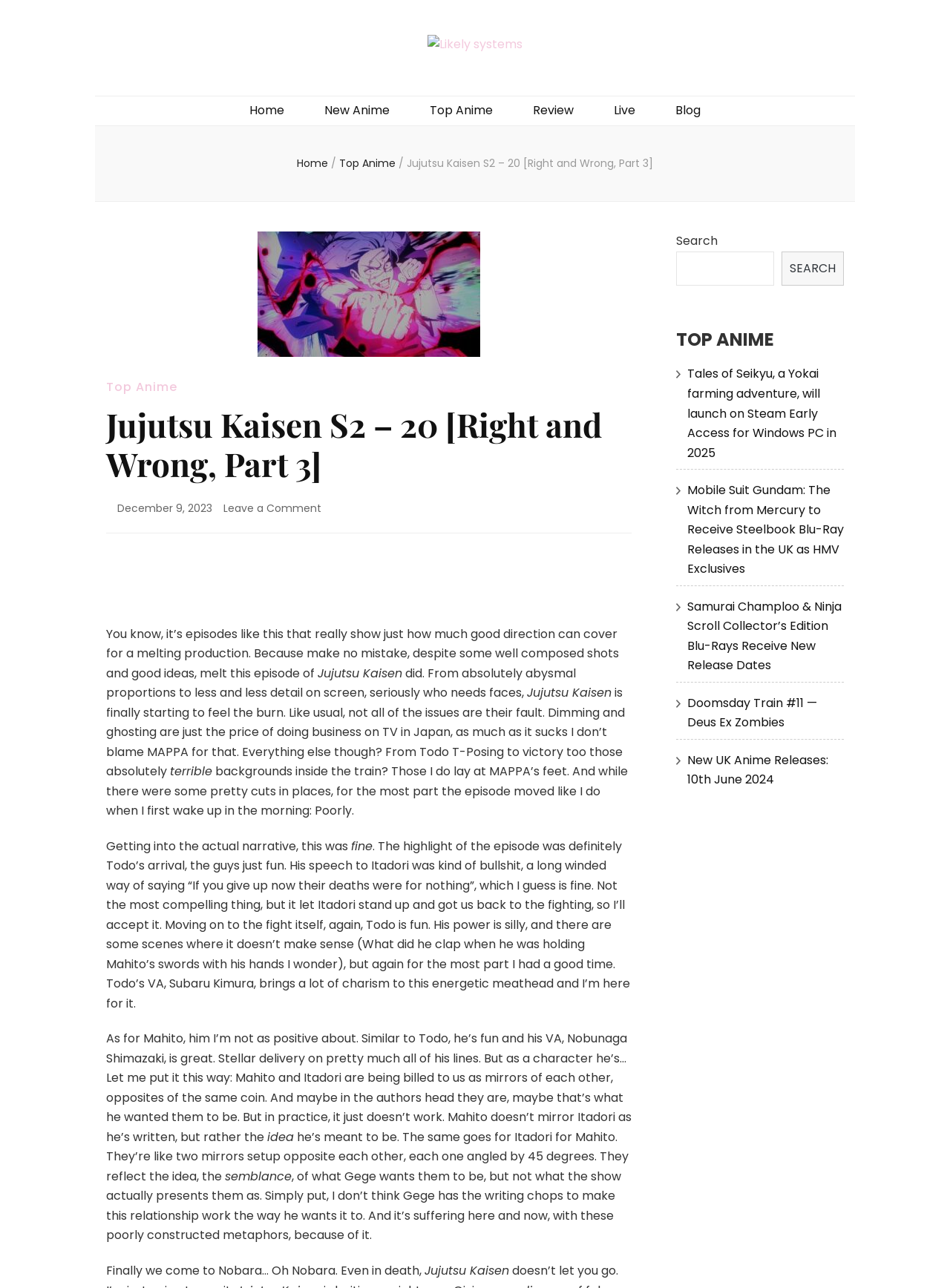Identify the bounding box for the element characterized by the following description: "Home".

[0.312, 0.121, 0.345, 0.133]